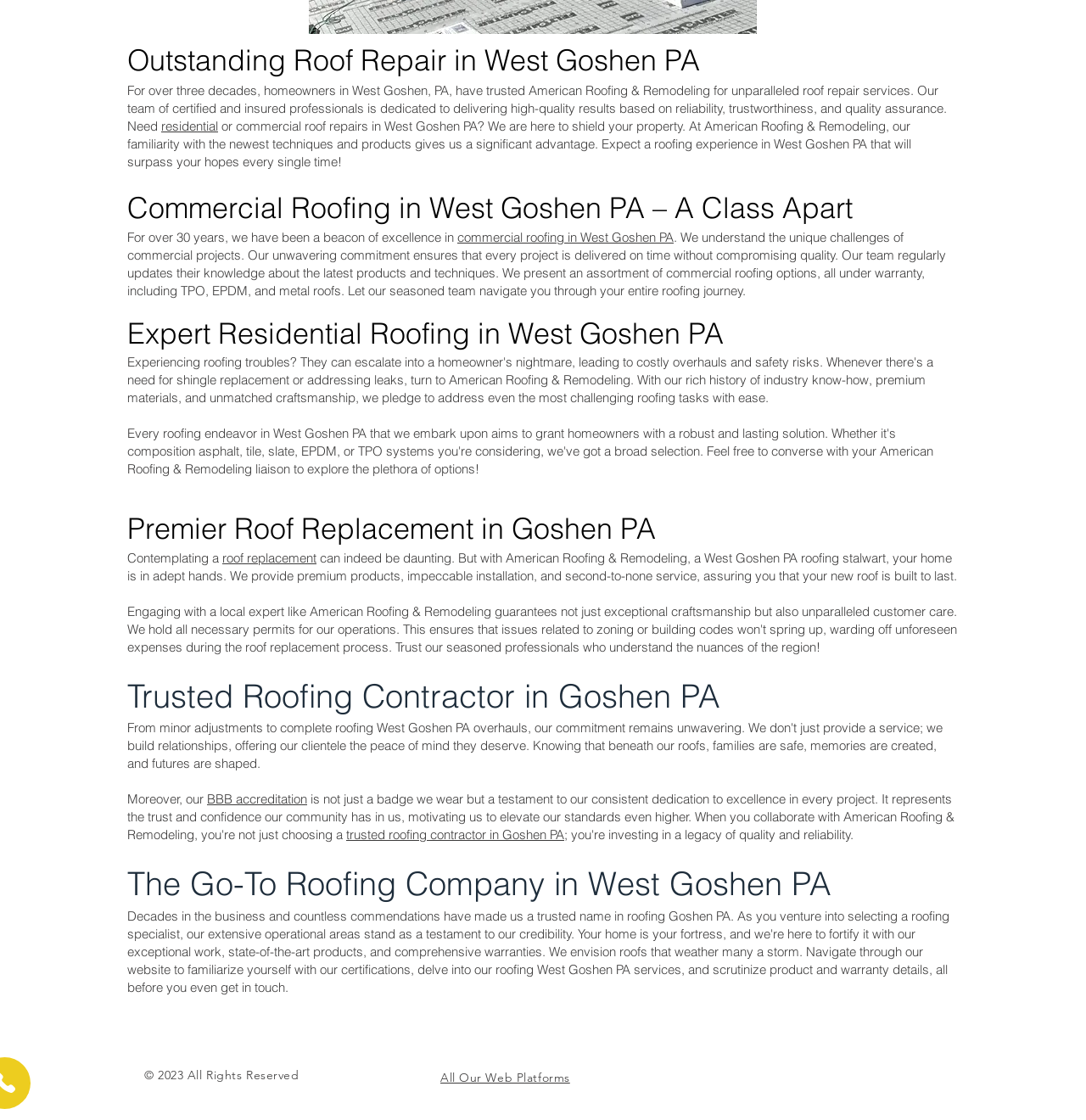Please indicate the bounding box coordinates of the element's region to be clicked to achieve the instruction: "Click on 'commercial roofing in West Goshen PA' link". Provide the coordinates as four float numbers between 0 and 1, i.e., [left, top, right, bottom].

[0.421, 0.205, 0.62, 0.219]